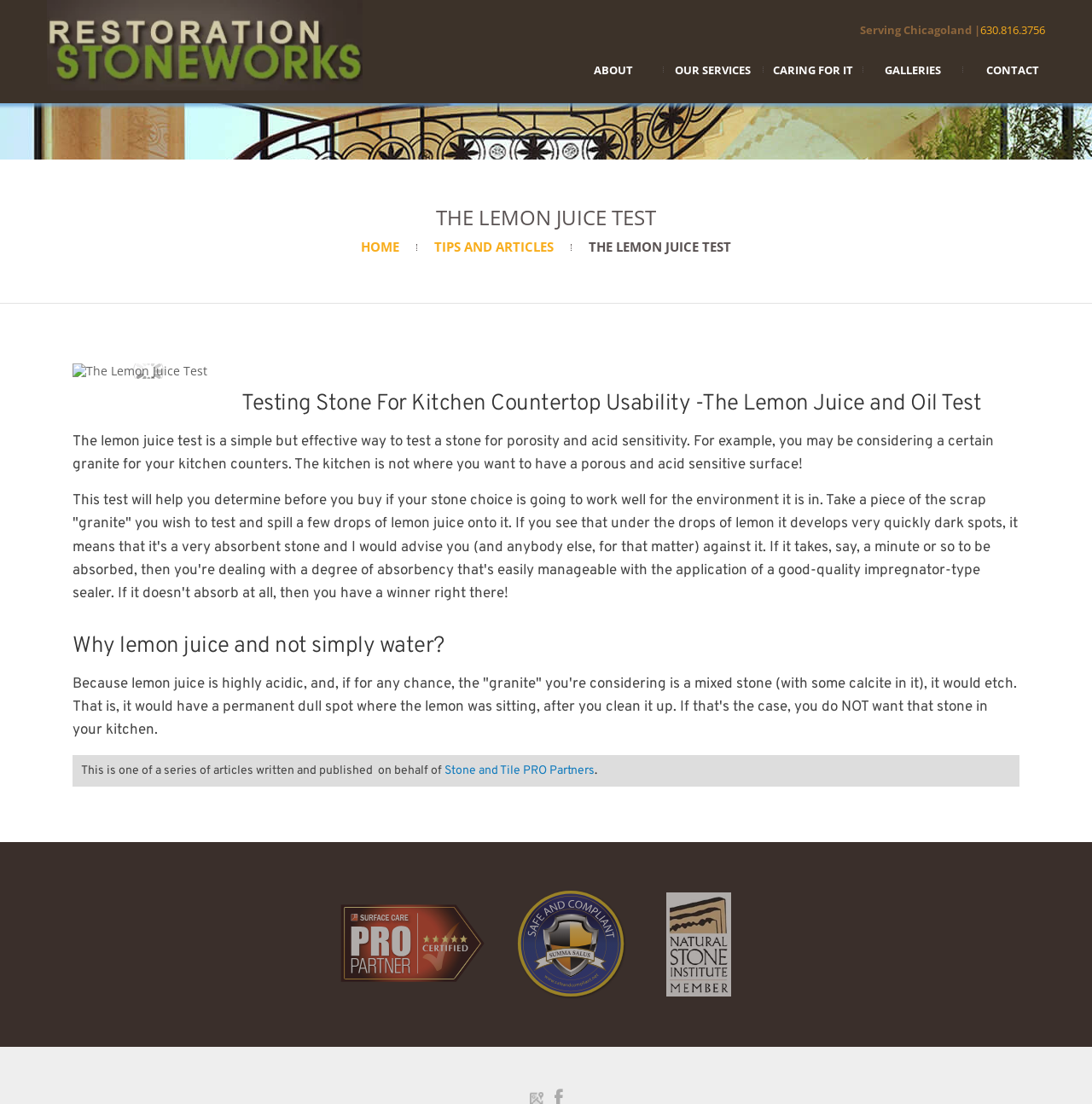Examine the image and give a thorough answer to the following question:
Why is lemon juice used instead of water?

Lemon juice is used instead of water because it's highly acidic, which allows it to test the stone's acid sensitivity. If the stone is a mixed stone with calcite, the lemon juice will etch it, creating a permanent dull spot, which is not desirable for kitchen countertops.